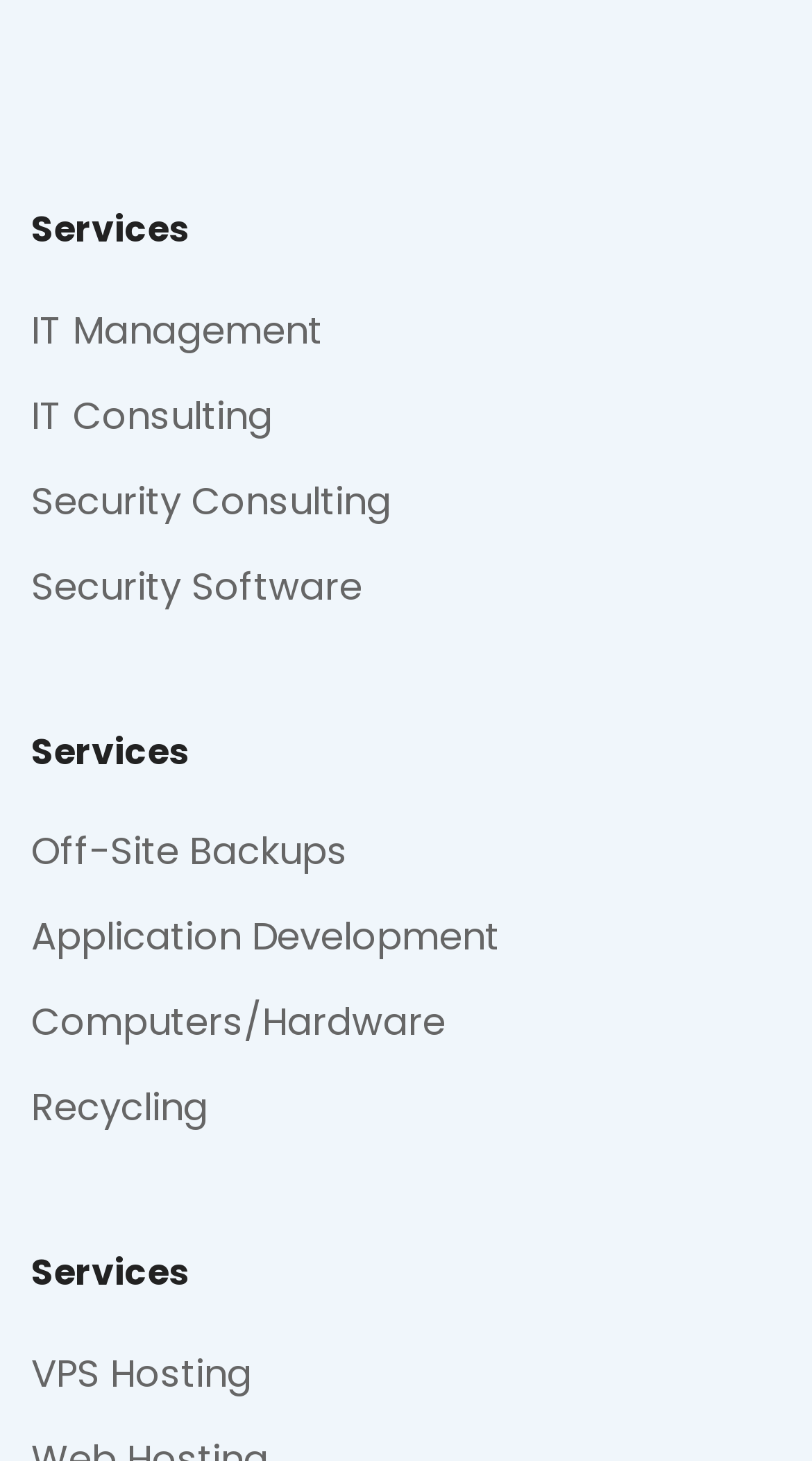Kindly respond to the following question with a single word or a brief phrase: 
What service is listed between 'Security Consulting' and 'Security Software'?

None